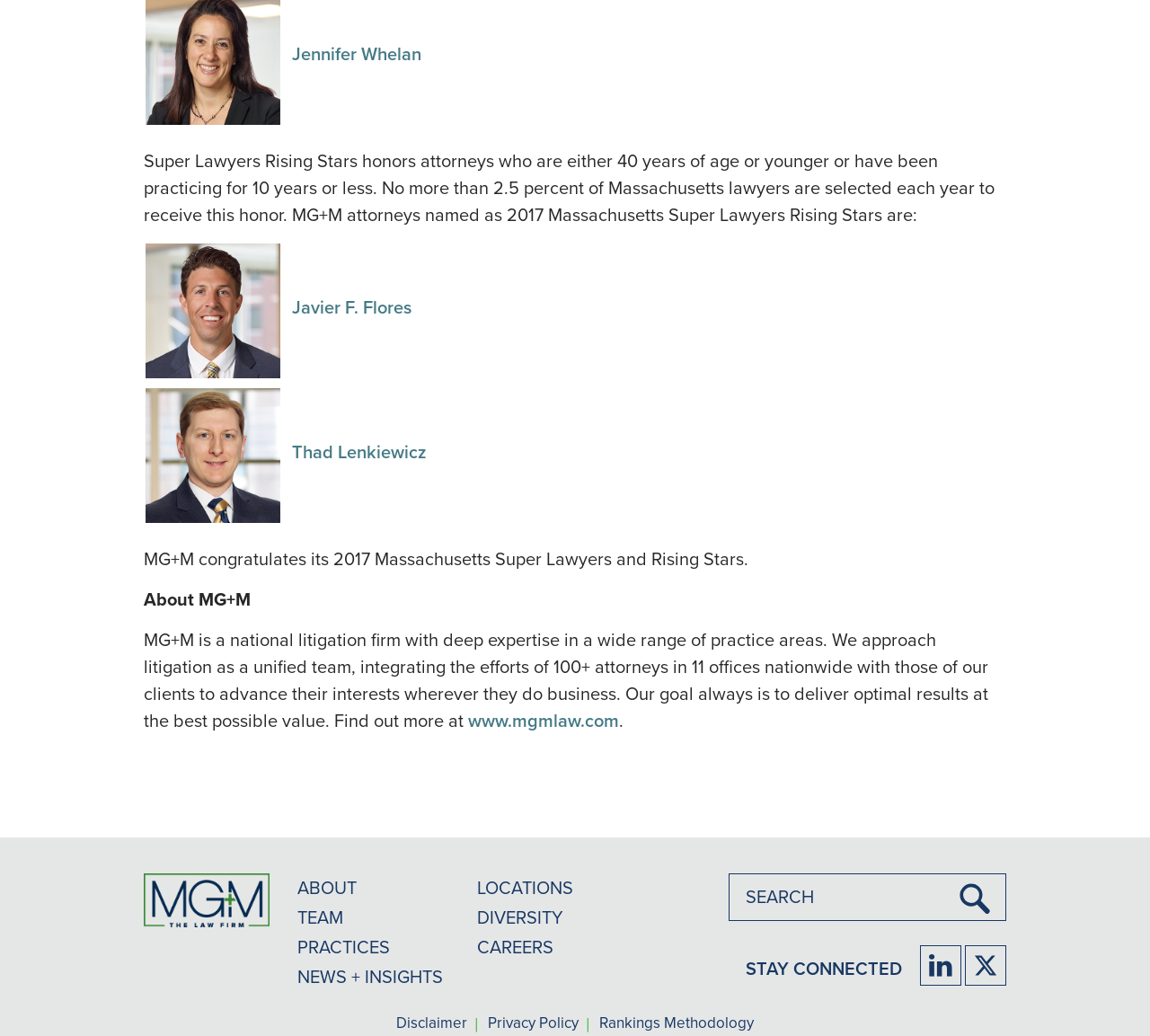What social media platforms can you connect with the law firm? Analyze the screenshot and reply with just one word or a short phrase.

LinkedIn and Twitter